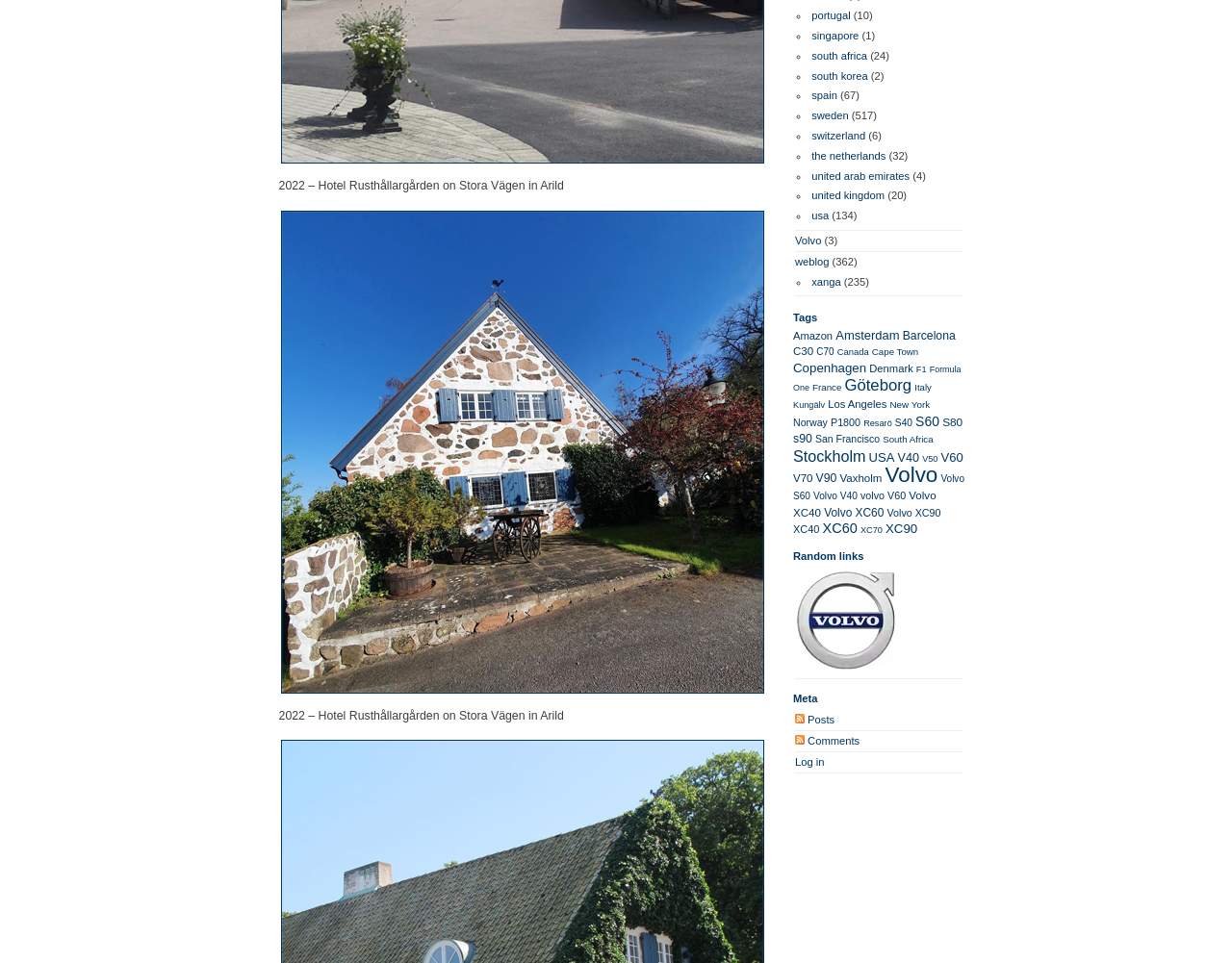How many items are related to 'Volvo'?
Examine the image and give a concise answer in one word or a short phrase.

846